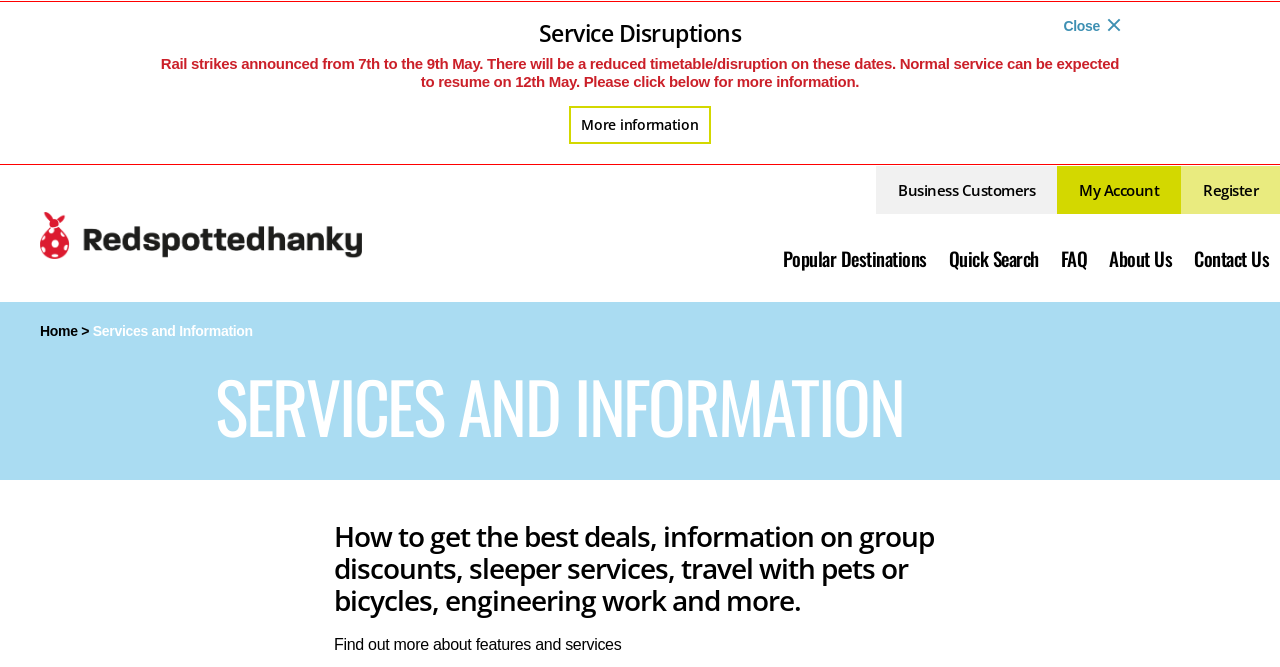Provide a thorough and detailed response to the question by examining the image: 
What can be expected on 12th May?

According to the webpage, 'Normal service can be expected to resume on 12th May' after the rail strikes and disruptions from 7th to 9th May.